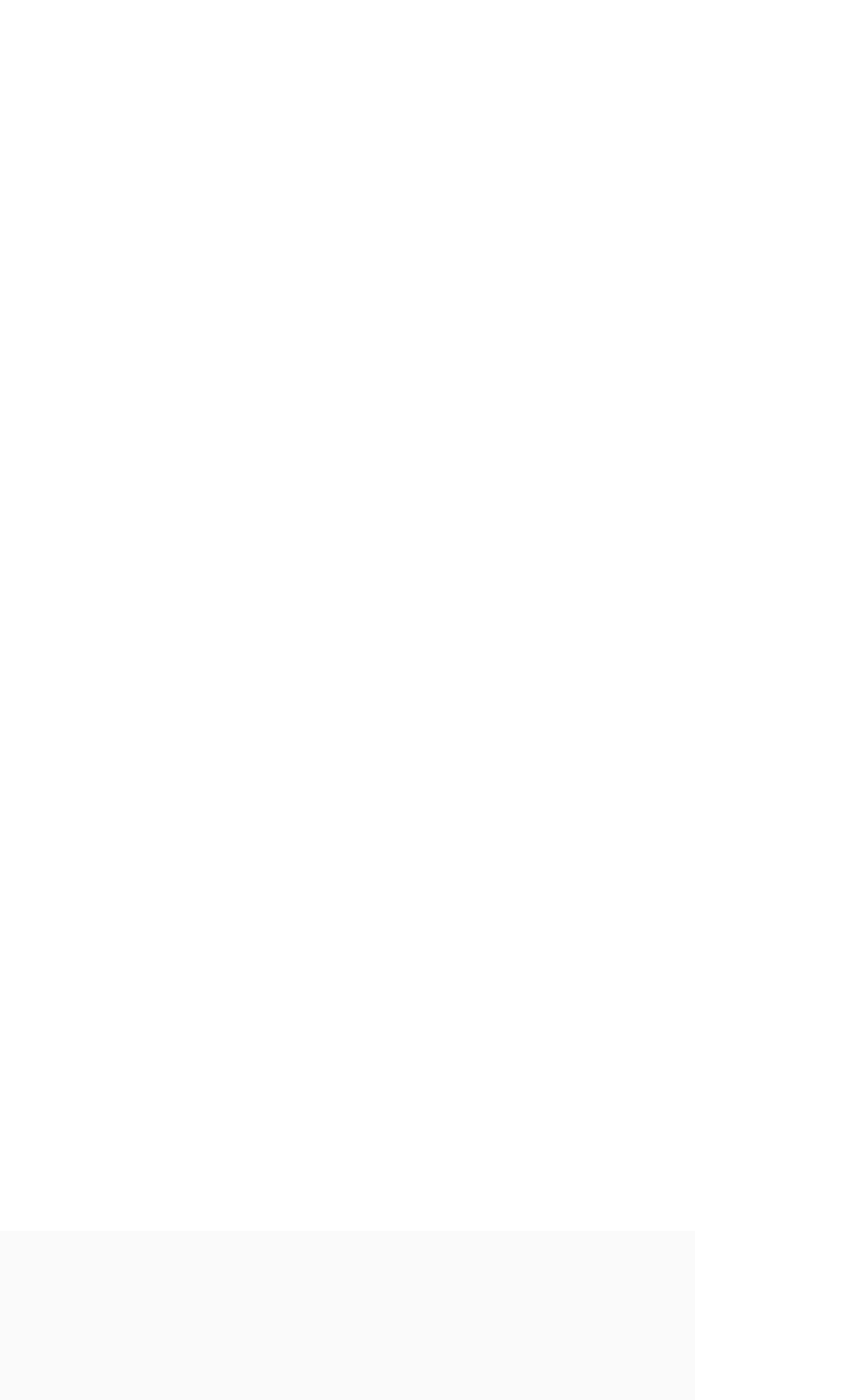Respond with a single word or phrase:
What is the copyright year mentioned at the bottom?

2022